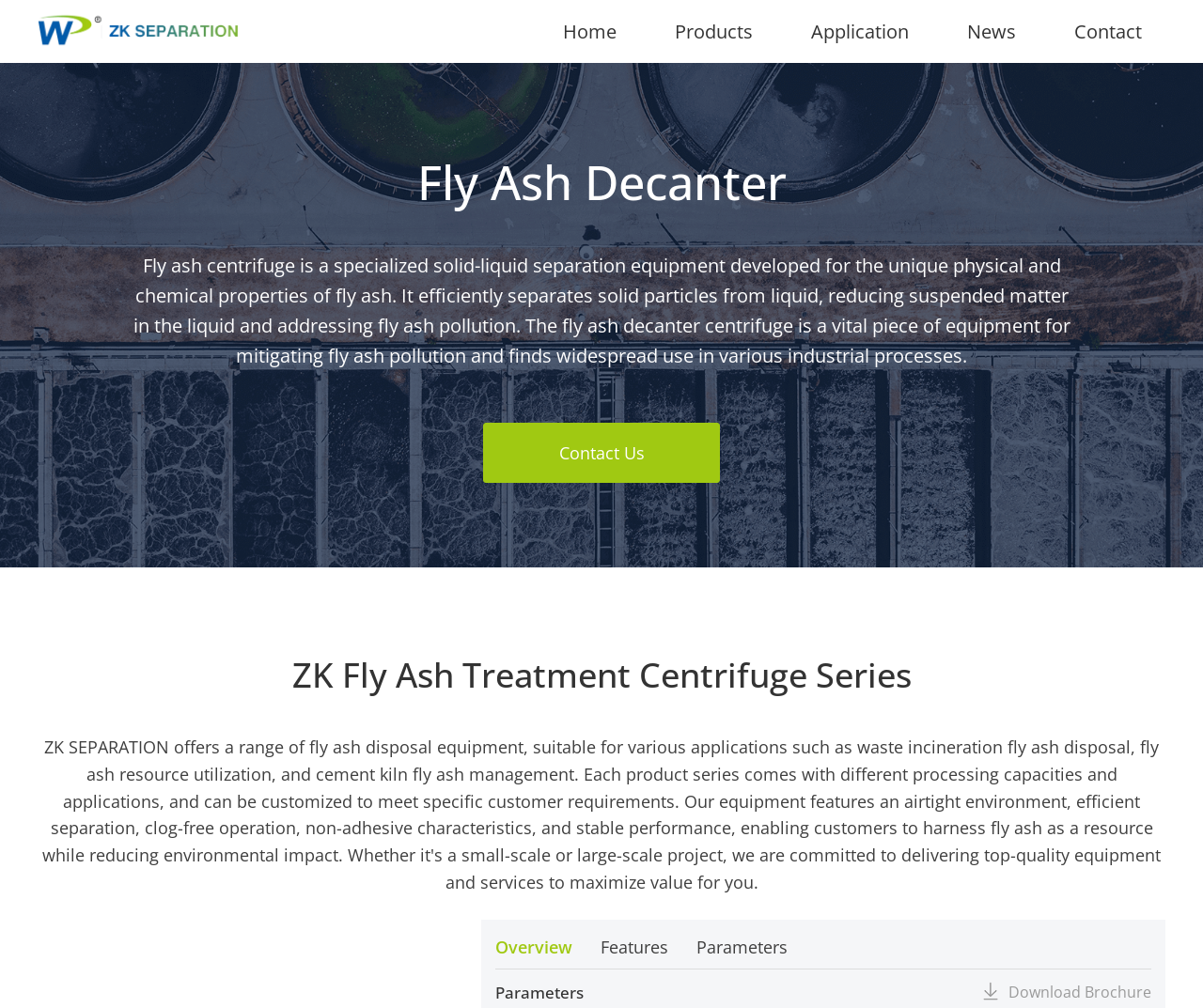Using the given element description, provide the bounding box coordinates (top-left x, top-left y, bottom-right x, bottom-right y) for the corresponding UI element in the screenshot: MY ESOMAR Log in

None